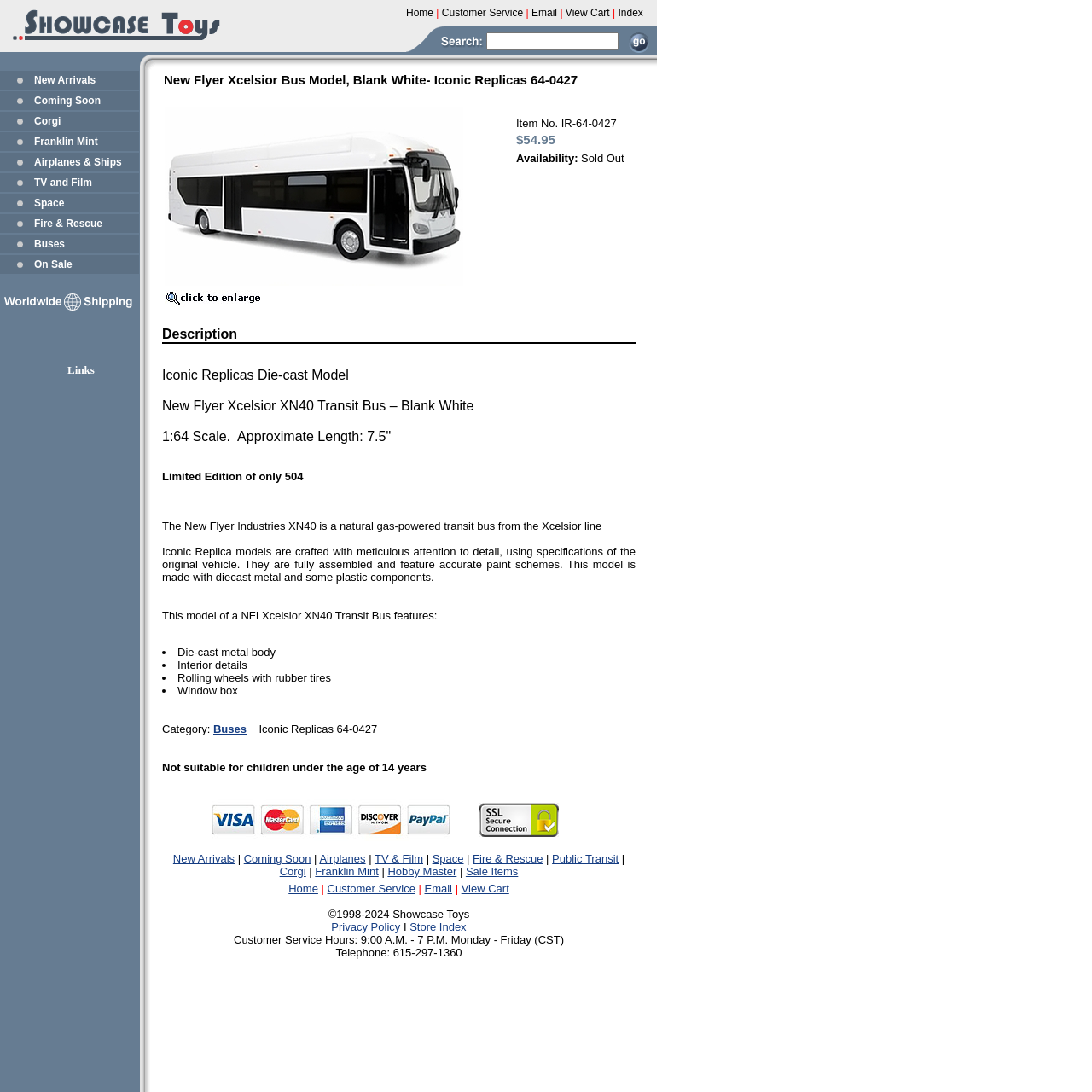Create a detailed summary of all the visual and textual information on the webpage.

This webpage is about Iconic Replicas NFI Xcelsior Bus Model, specifically the Blank White version with item number 64-0426. At the top, there is a navigation bar with links to "Showcase Toys", "Home", "Customer Service", "Email", "View Cart", and "Index". Below this, there is a search bar and a "Submit" button.

On the left side, there are several links to different categories, including "New Arrivals", "Coming Soon", "Corgi", "Franklin Mint", "Airplanes & Ships", "TV and Film", "Space", "Fire & Rescue", and "Buses". There is also a link to "World Wide Shipping" with an accompanying image.

The main content of the page is about the Iconic Replicas NFI Xcelsior Bus Model. There is a large image of the bus model, and below it, there is a detailed description of the product, including its features, specifications, and price. The description mentions that the model is made of die-cast metal and some plastic components, has interior details, rolling wheels with rubber tires, and a window box. It also notes that the model is not suitable for children under the age of 14 years.

To the right of the description, there is a table with information about the product, including its item number, price, and availability. The availability is listed as "Sold Out". There are also several images of the bus model, including a larger image that can be enlarged further by clicking on it.

At the bottom of the page, there is a section with links to related categories, including "New Arrivals", "Coming Soon", "Airplanes", "TV & Film", "Space", "Fire & Rescue", and "Public Transit".